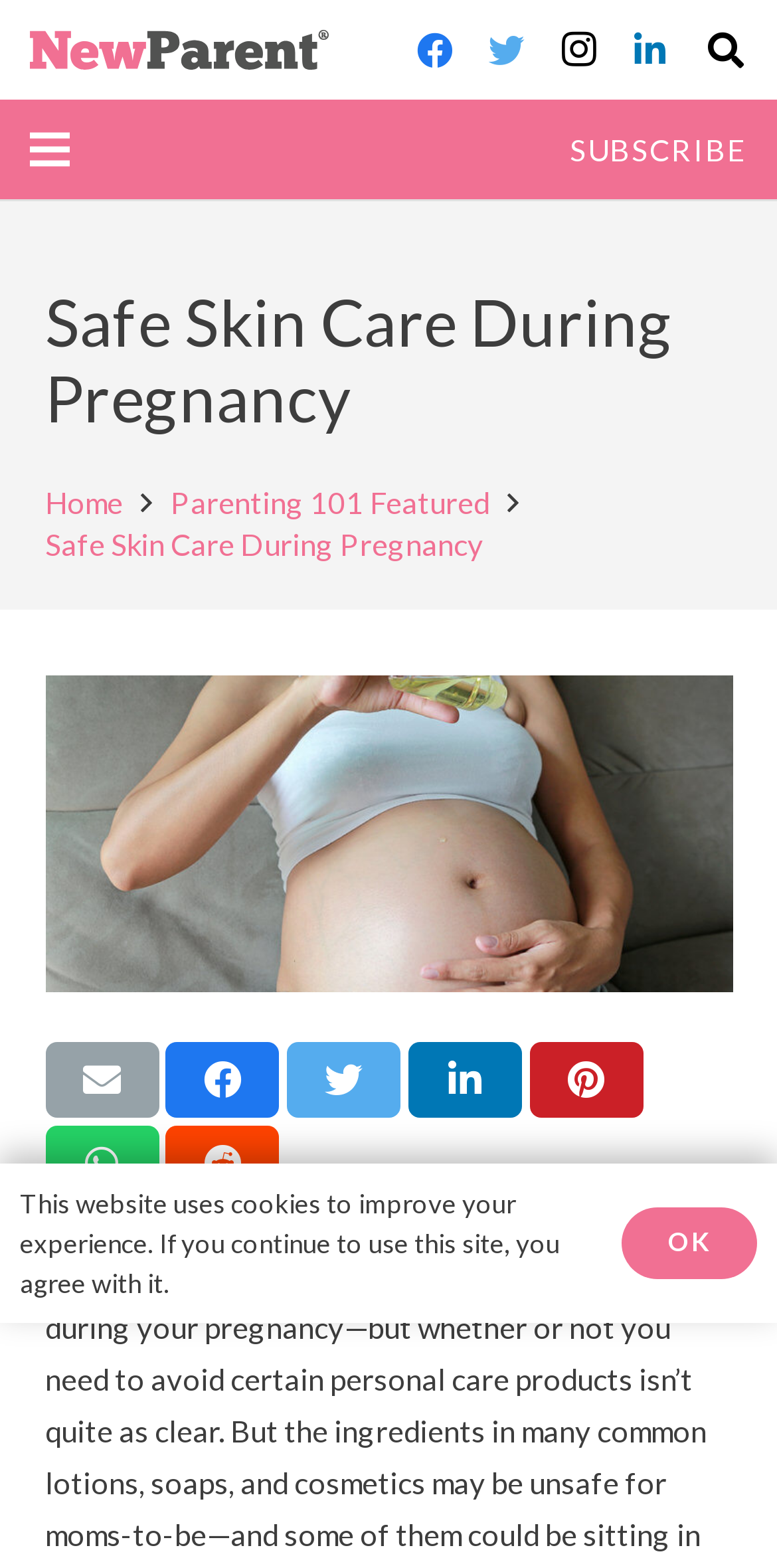Specify the bounding box coordinates of the element's region that should be clicked to achieve the following instruction: "Read the Safe Skin Care During Pregnancy article". The bounding box coordinates consist of four float numbers between 0 and 1, in the format [left, top, right, bottom].

[0.058, 0.156, 0.942, 0.279]